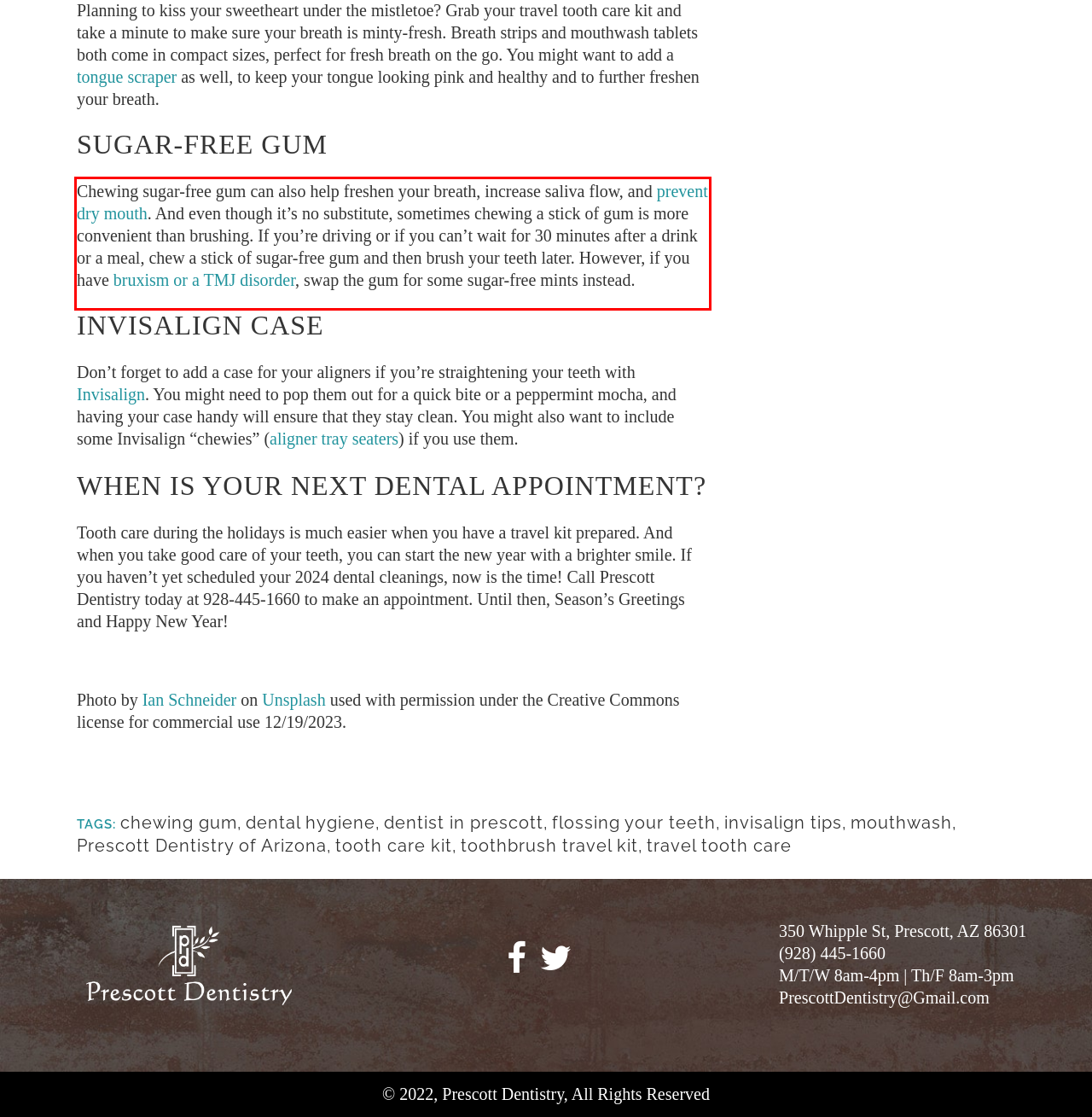Examine the screenshot of the webpage, locate the red bounding box, and generate the text contained within it.

Chewing sugar-free gum can also help freshen your breath, increase saliva flow, and prevent dry mouth. And even though it’s no substitute, sometimes chewing a stick of gum is more convenient than brushing. If you’re driving or if you can’t wait for 30 minutes after a drink or a meal, chew a stick of sugar-free gum and then brush your teeth later. However, if you have bruxism or a TMJ disorder, swap the gum for some sugar-free mints instead.